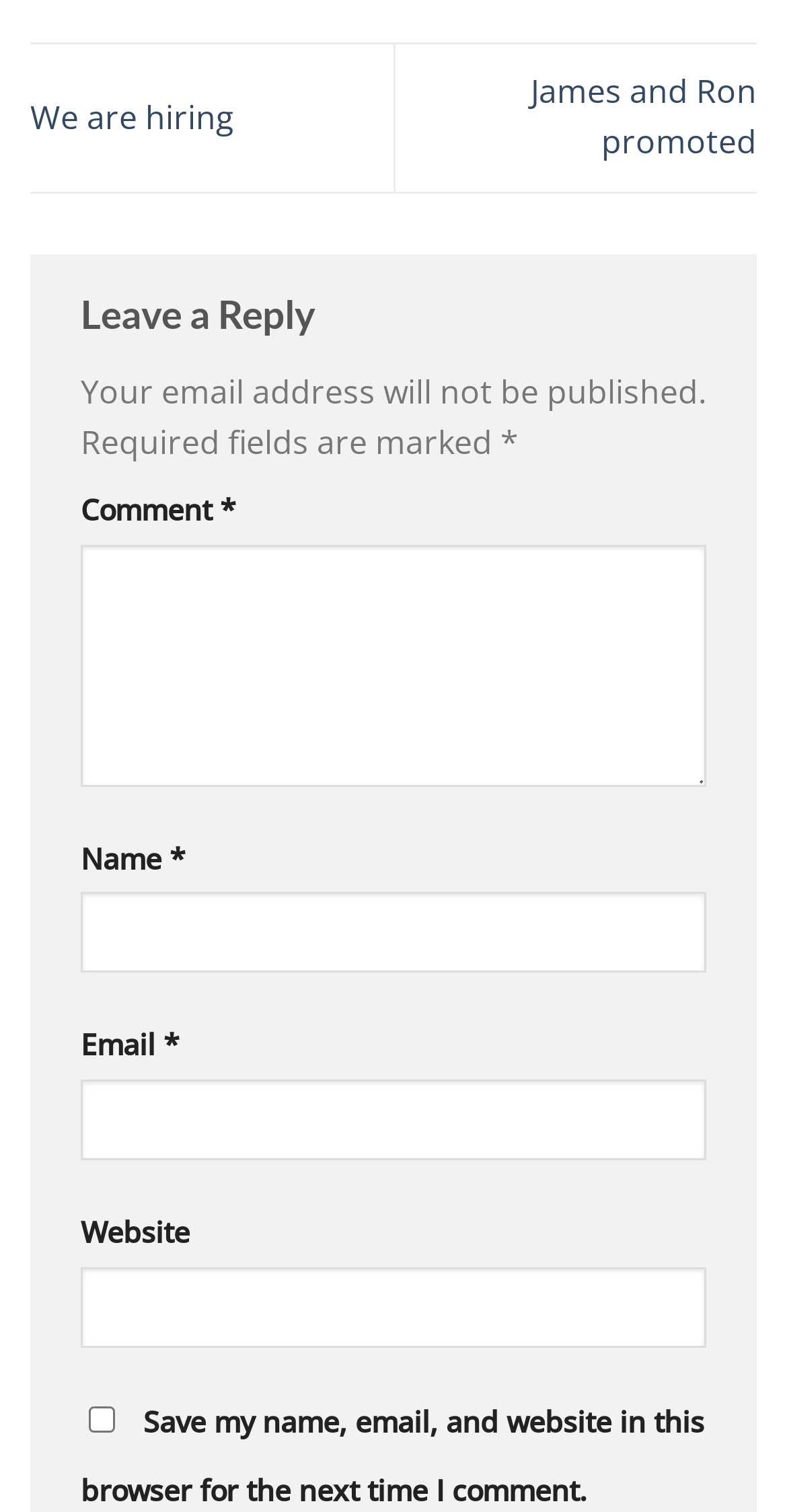Please provide a one-word or short phrase answer to the question:
What is the label of the third input field?

Email